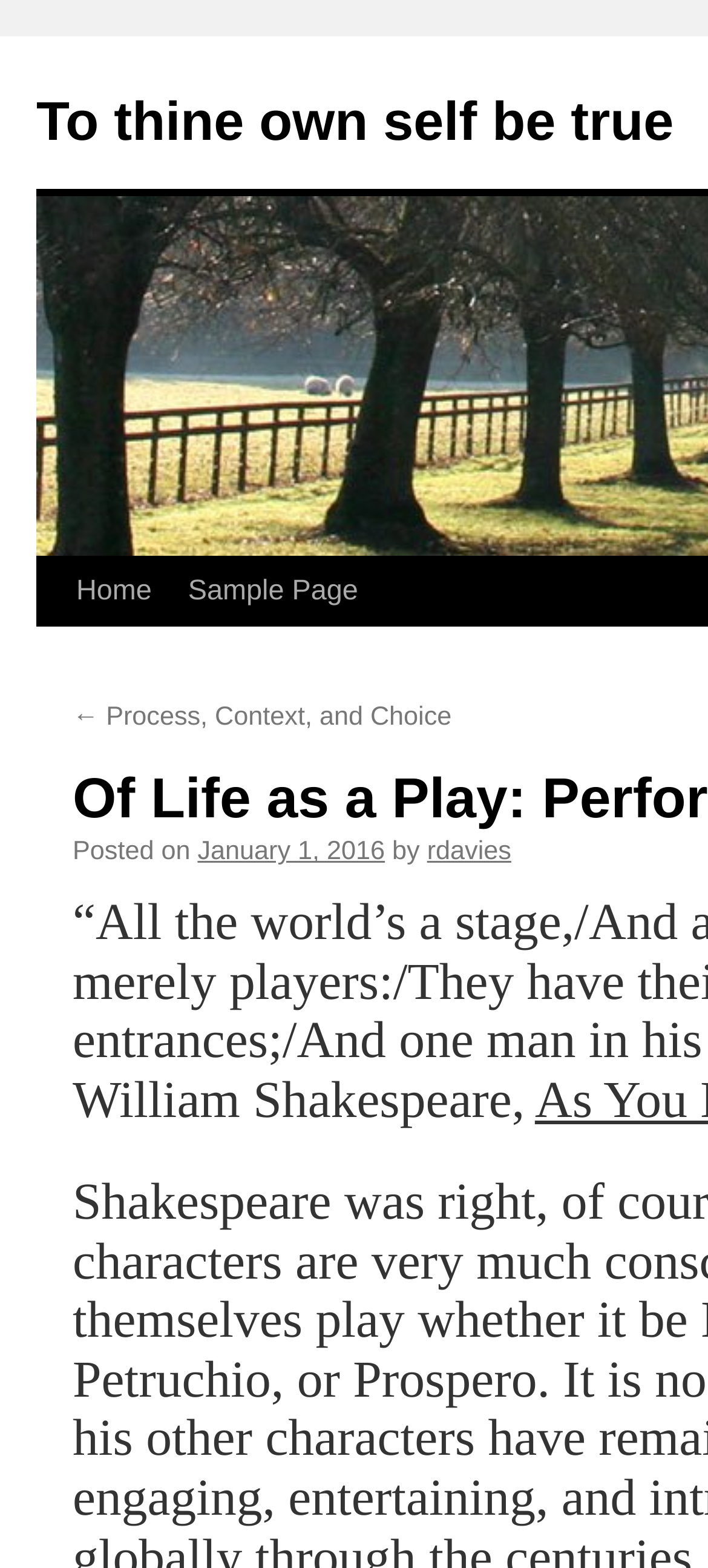How many navigation links are on the left side of the page?
Please give a detailed and elaborate explanation in response to the question.

I counted the navigation links on the left side of the page, which are 'To thine own self be true', 'Skip to content', and '← Process, Context, and Choice', so there are 3 links.